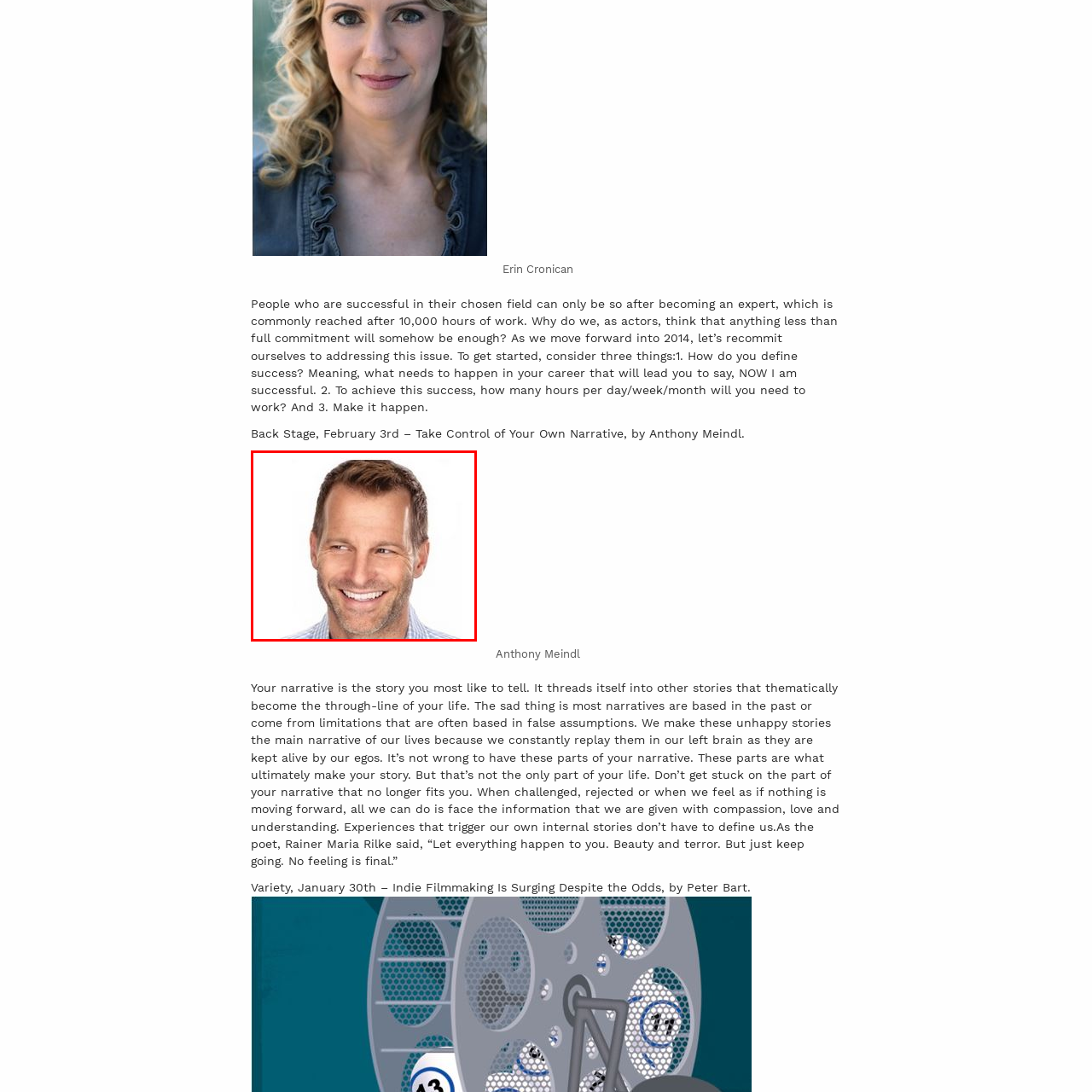Inspect the image bordered by the red bounding box and supply a comprehensive response to the upcoming question based on what you see in the image: Is the man looking at the viewer?

The caption states that the man appears to exude a sense of warmth and positivity, making eye contact with the viewer, which implies that he is looking directly at the viewer.